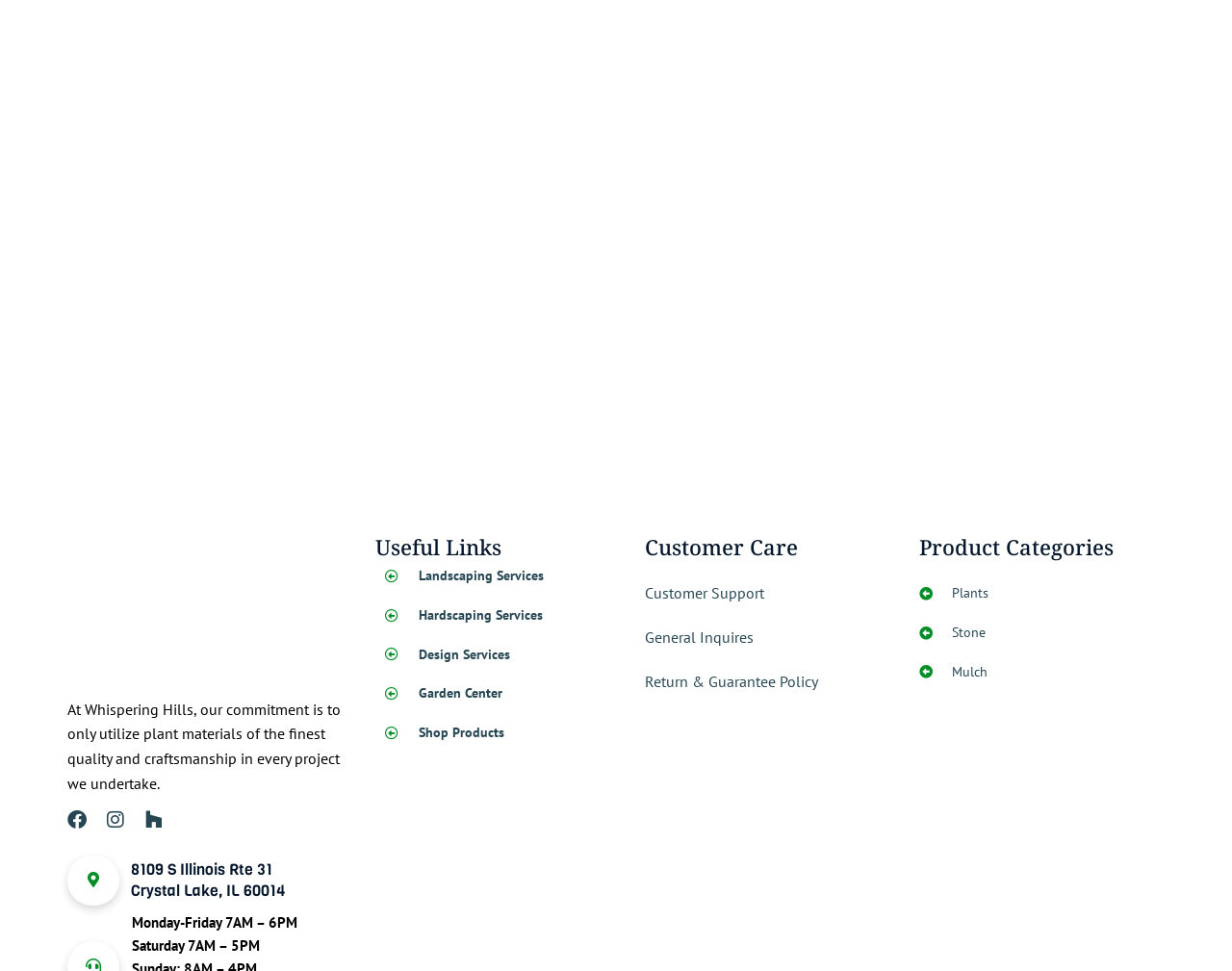What is the category of products that includes 'Plants'?
Please respond to the question with as much detail as possible.

I found the category by looking at the heading element with the text 'Product Categories' which is located above the link 'Plants'.